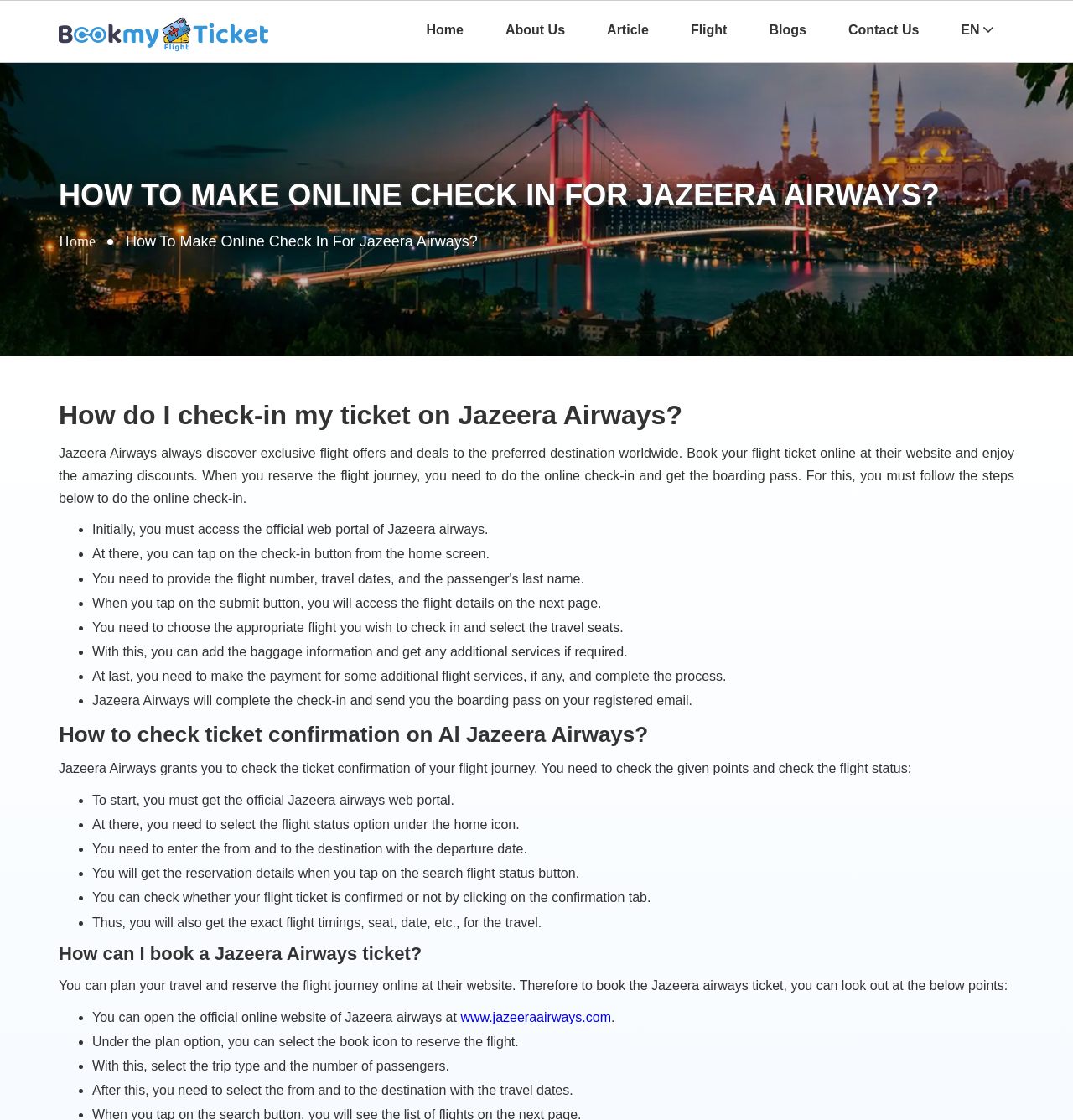What is the airline mentioned on this webpage?
Based on the image, give a concise answer in the form of a single word or short phrase.

Jazeera Airways